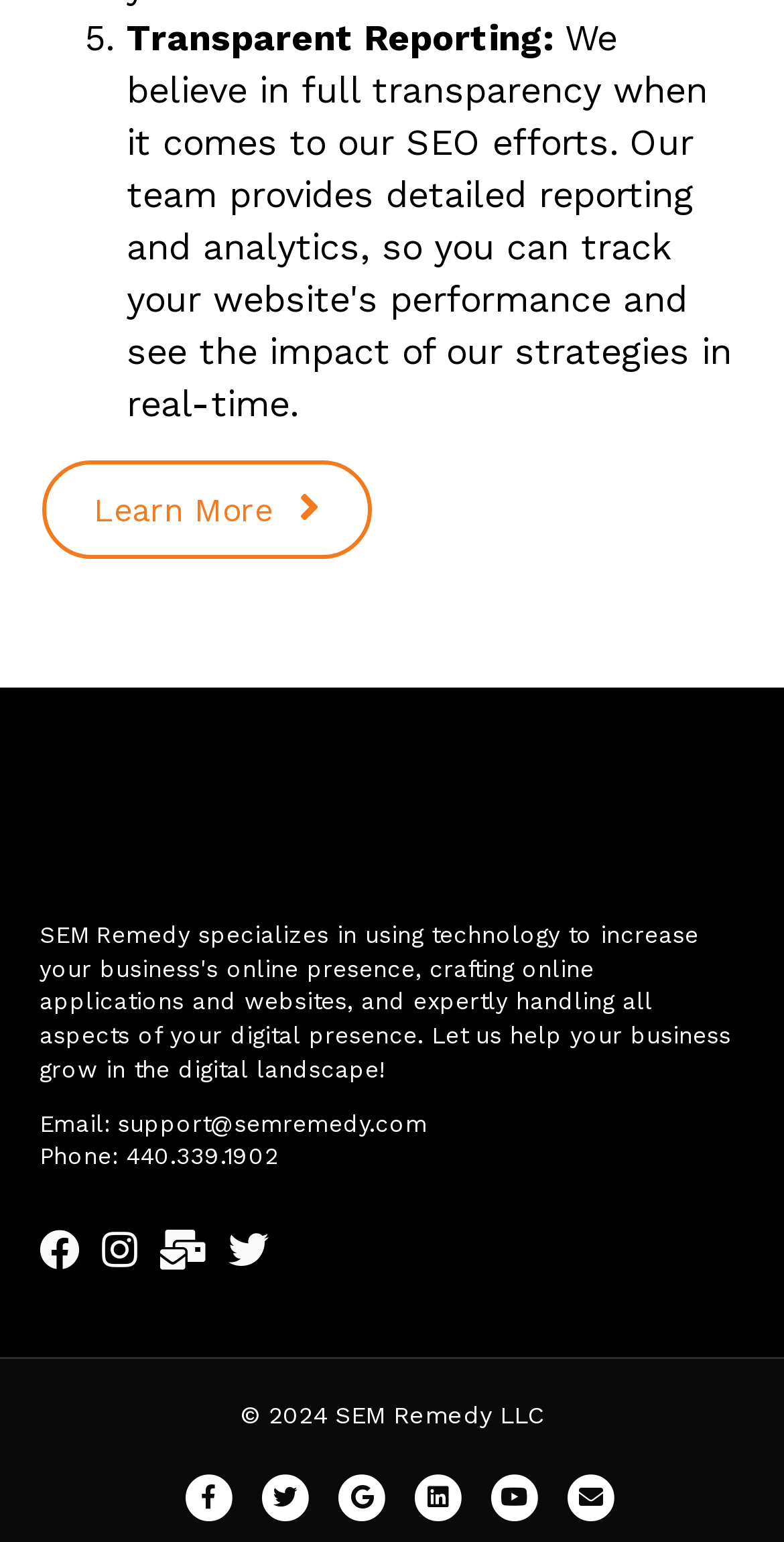Indicate the bounding box coordinates of the clickable region to achieve the following instruction: "Contact support via email."

[0.05, 0.719, 0.545, 0.737]